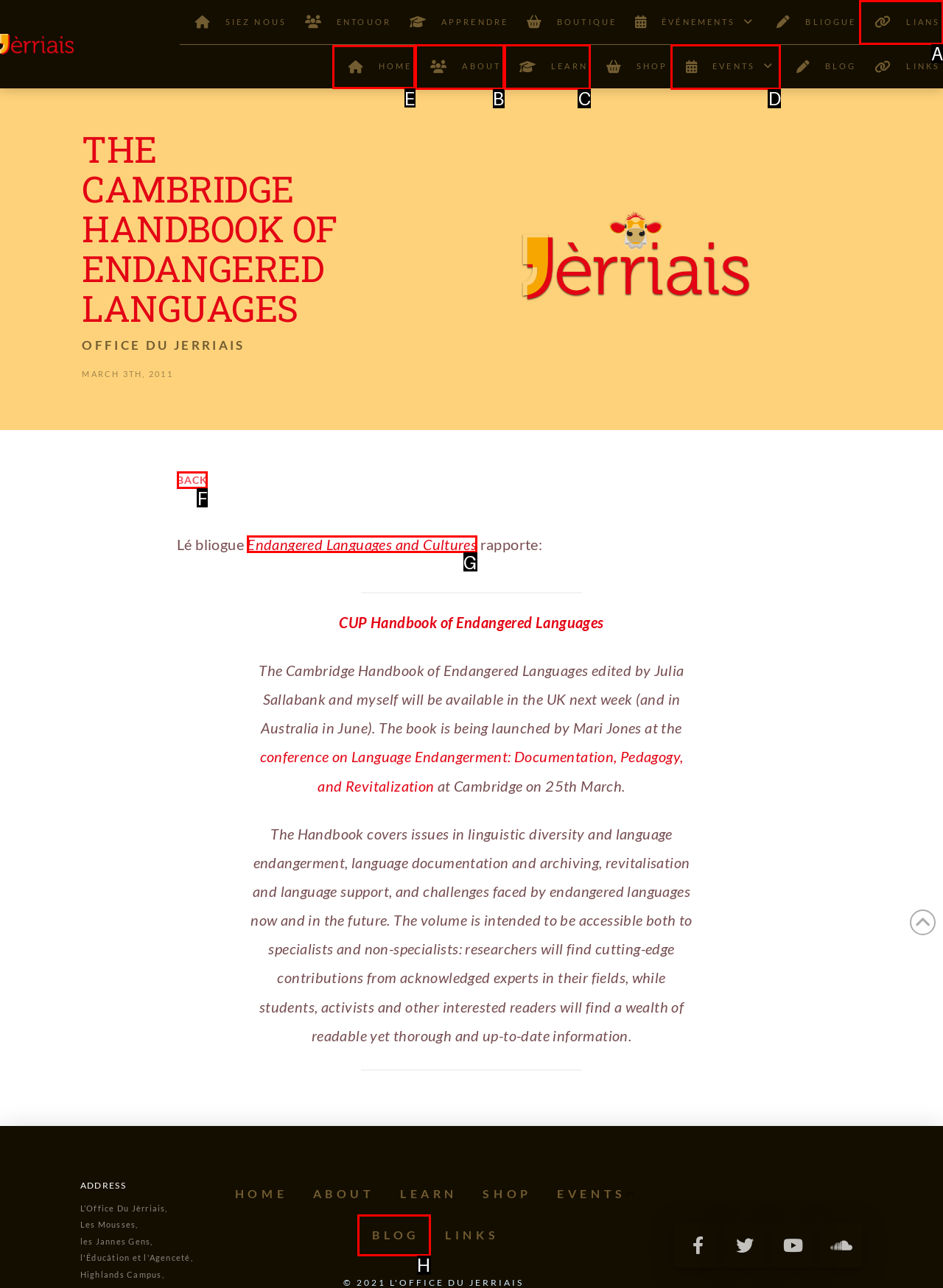Which option should I select to accomplish the task: Go to the 'HOME' page? Respond with the corresponding letter from the given choices.

E